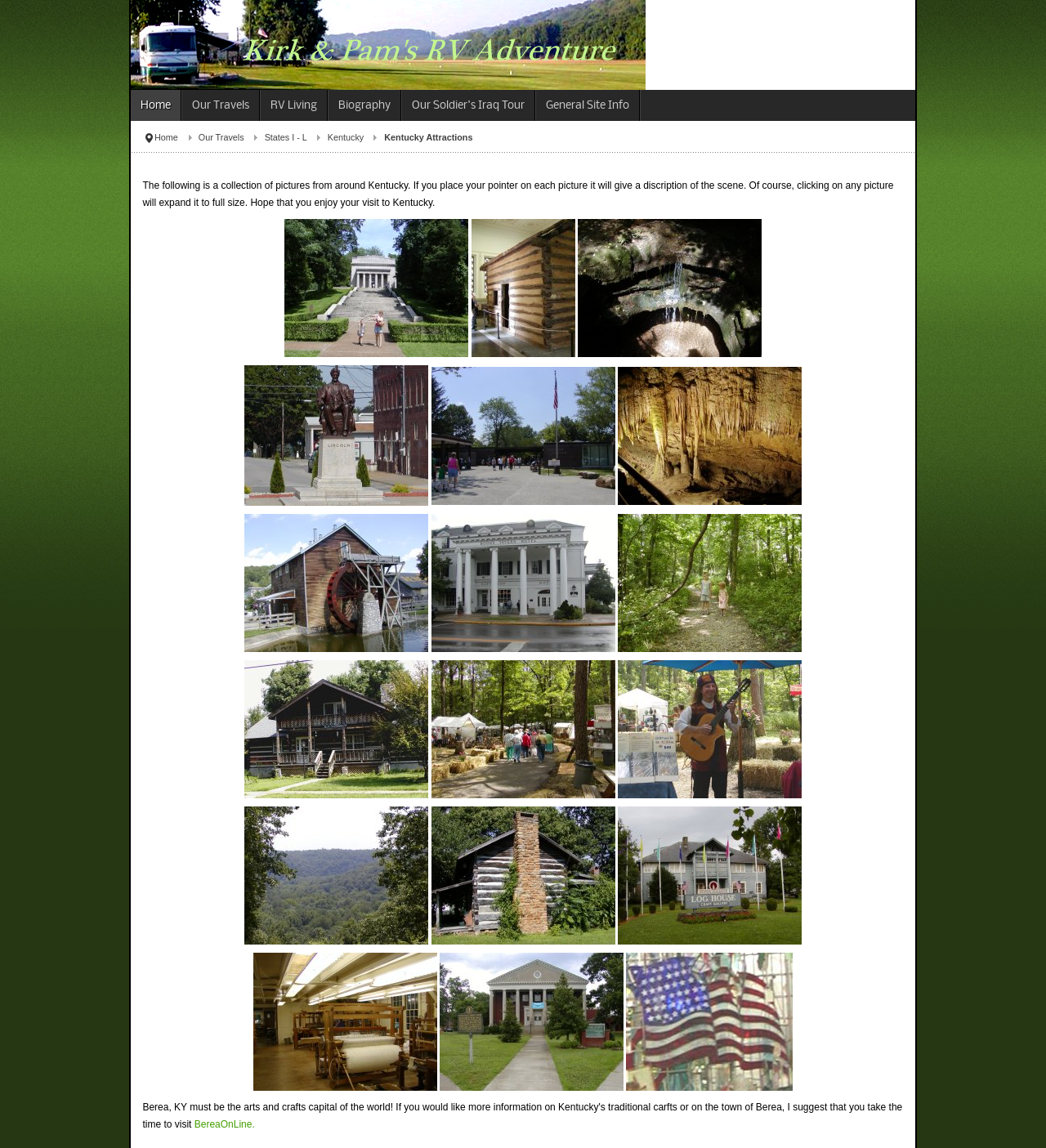Highlight the bounding box coordinates of the element you need to click to perform the following instruction: "View the picture of Abraham Lincoln's birthplace."

[0.272, 0.191, 0.448, 0.311]